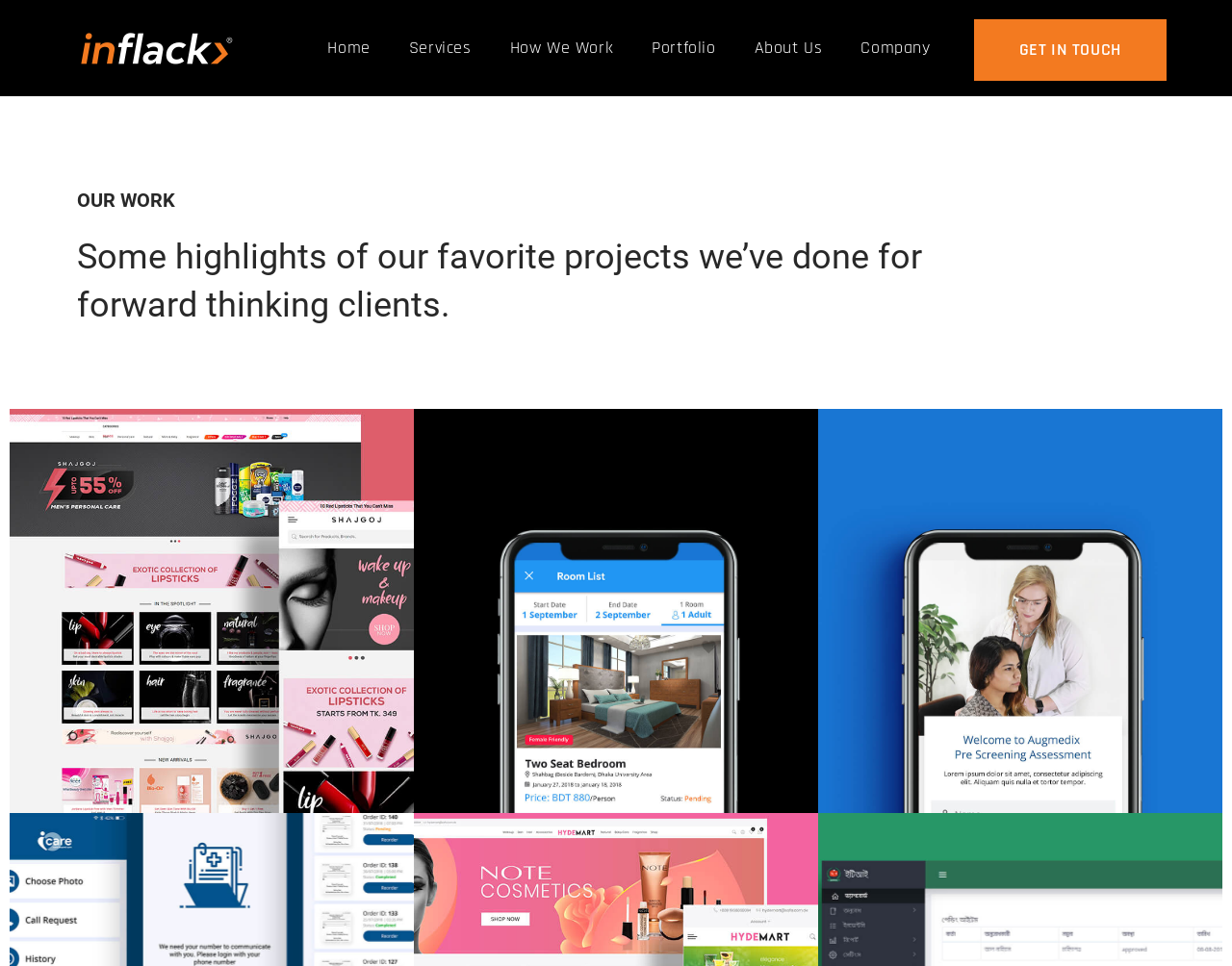Please locate the bounding box coordinates for the element that should be clicked to achieve the following instruction: "learn about Shajgoj project". Ensure the coordinates are given as four float numbers between 0 and 1, i.e., [left, top, right, bottom].

[0.008, 0.423, 0.336, 0.841]